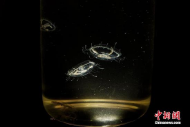Please reply to the following question using a single word or phrase: 
Where are these jellyfish typically found?

Freshwater and brackish environments